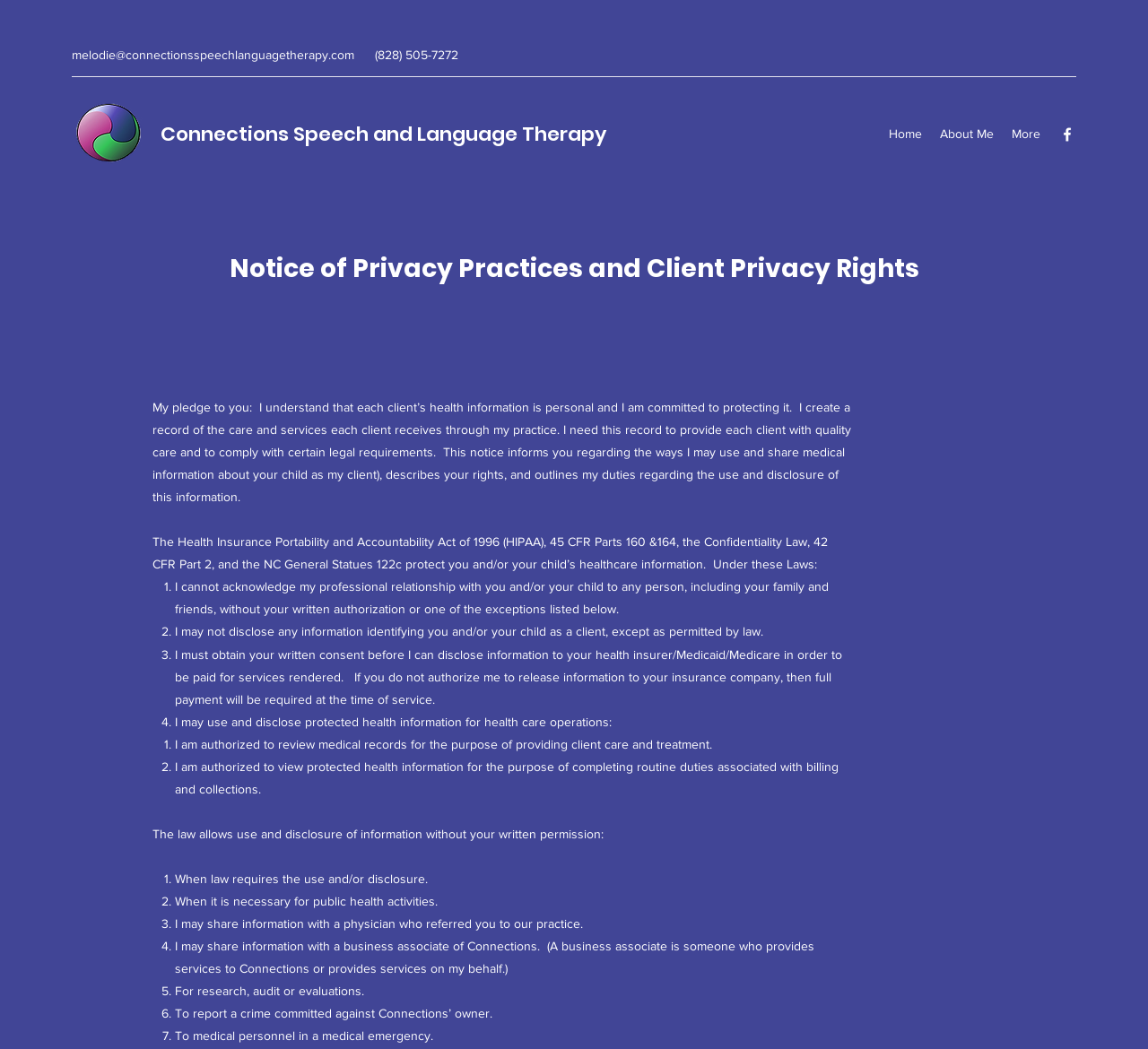How many social media links are there in the social bar?
Respond with a short answer, either a single word or a phrase, based on the image.

1